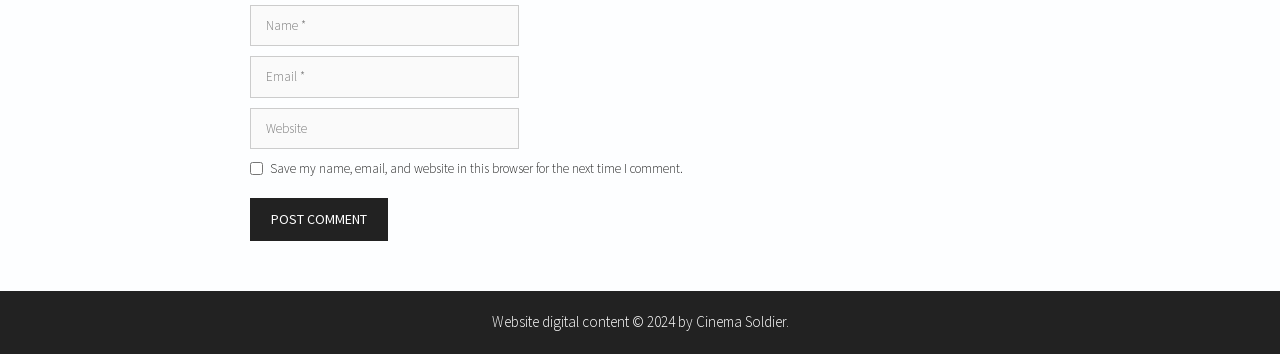Give a one-word or short phrase answer to this question: 
What is the label of the first textbox?

Name